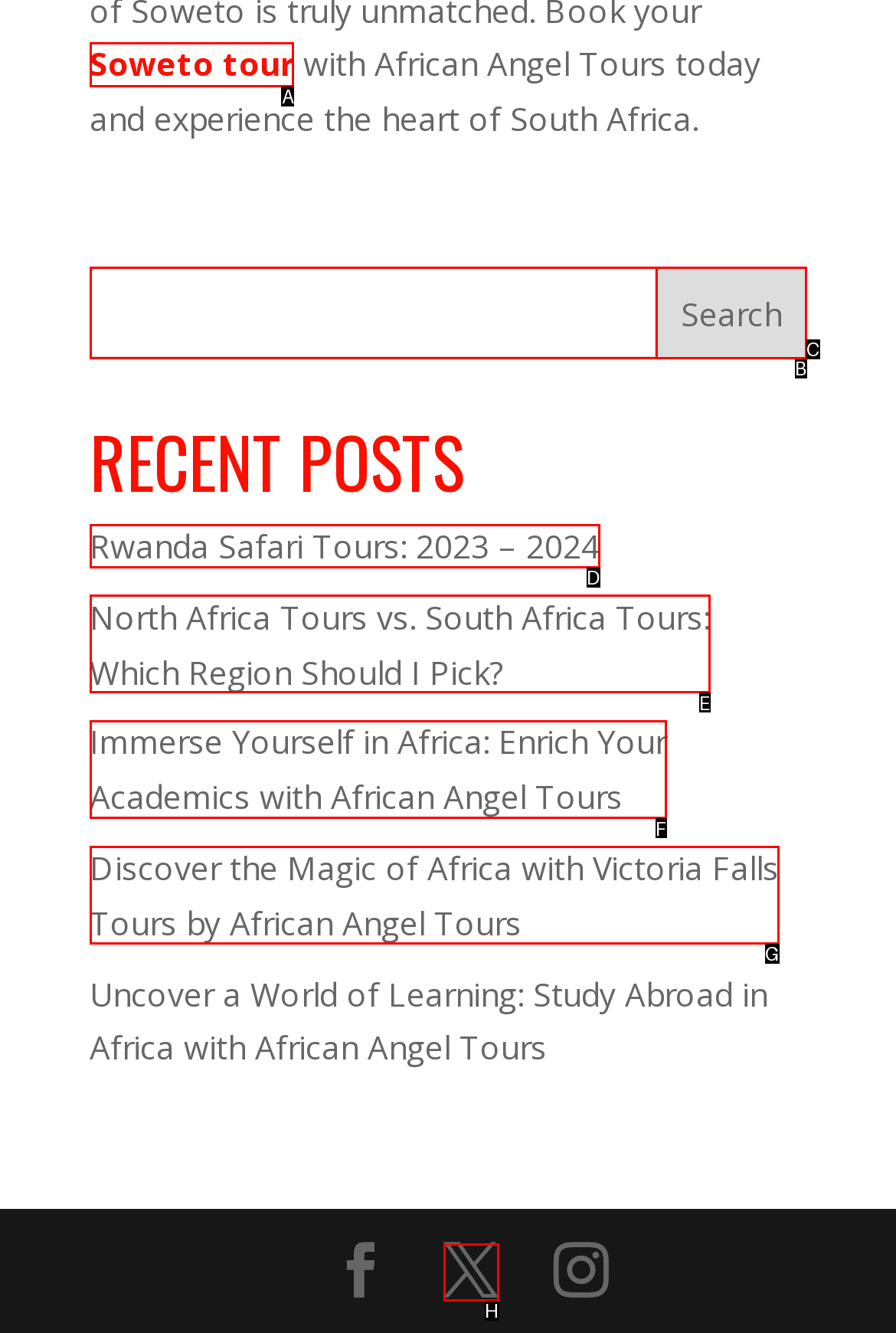Tell me the letter of the UI element to click in order to accomplish the following task: Read about Soweto tour
Answer with the letter of the chosen option from the given choices directly.

A